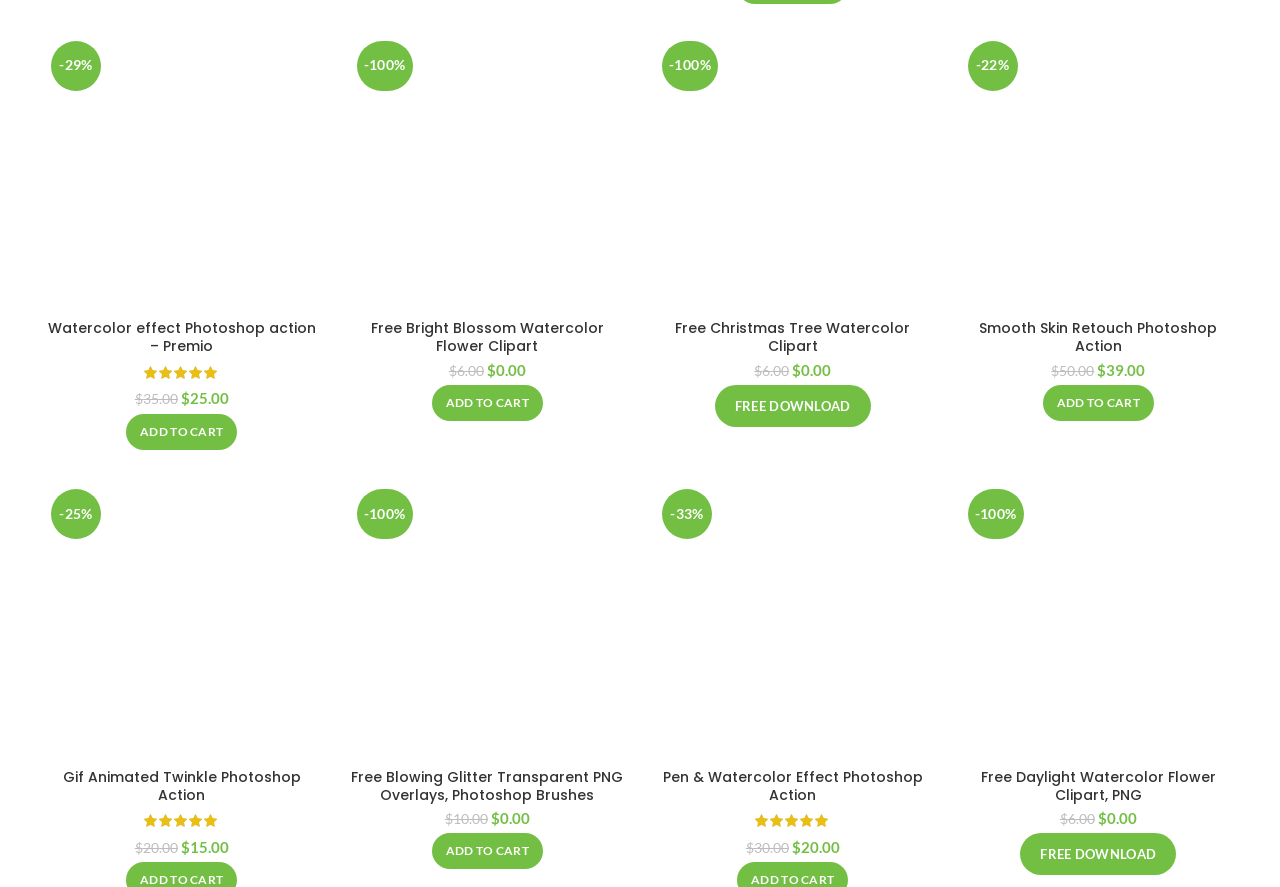Locate the bounding box coordinates of the region to be clicked to comply with the following instruction: "View details of Gif Animated Twinkle Photoshop Action". The coordinates must be four float numbers between 0 and 1, in the form [left, top, right, bottom].

[0.218, 0.605, 0.257, 0.656]